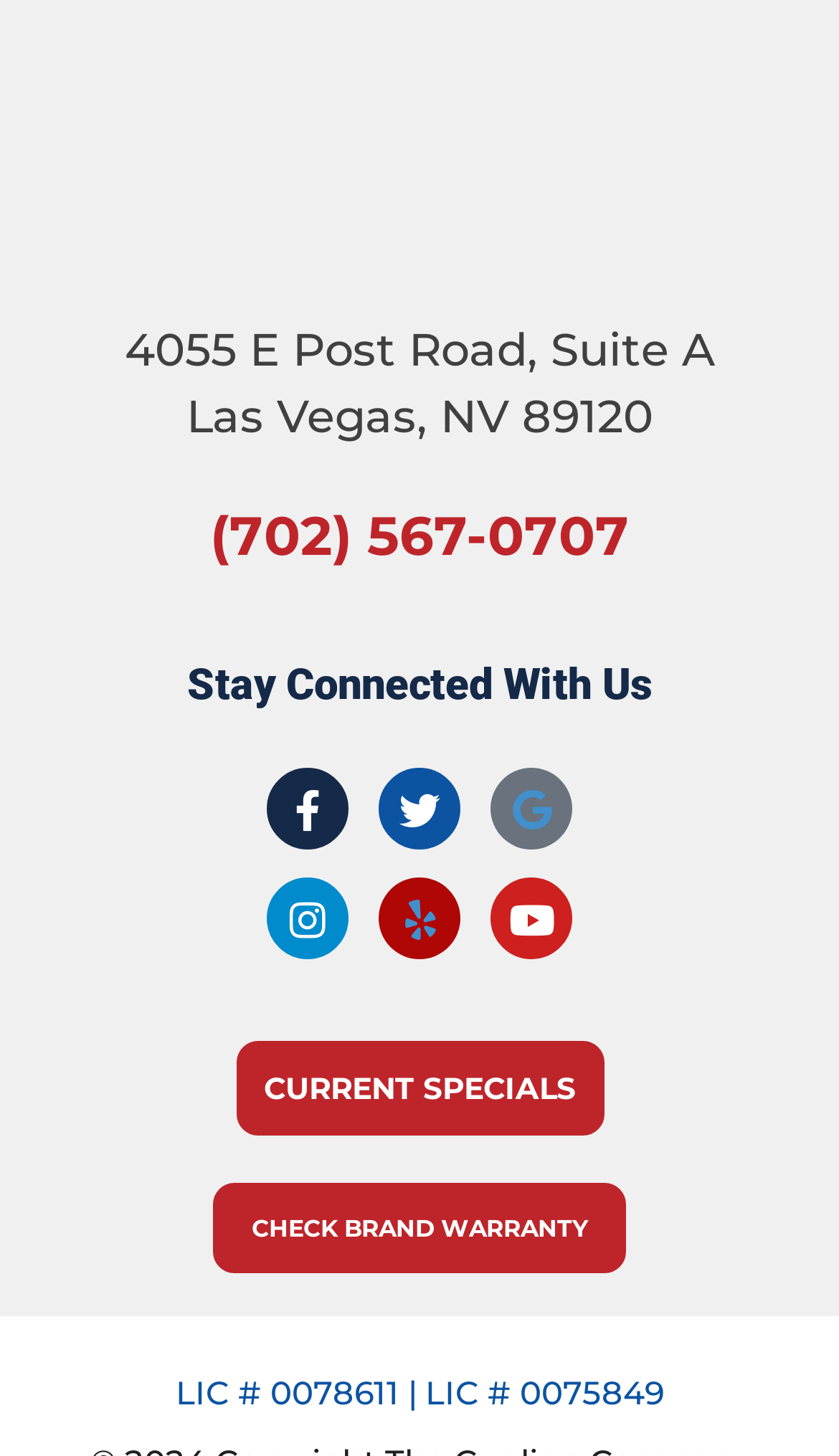Provide a brief response in the form of a single word or phrase:
What is the address?

4055 E Post Road, Suite A Las Vegas, NV 89120